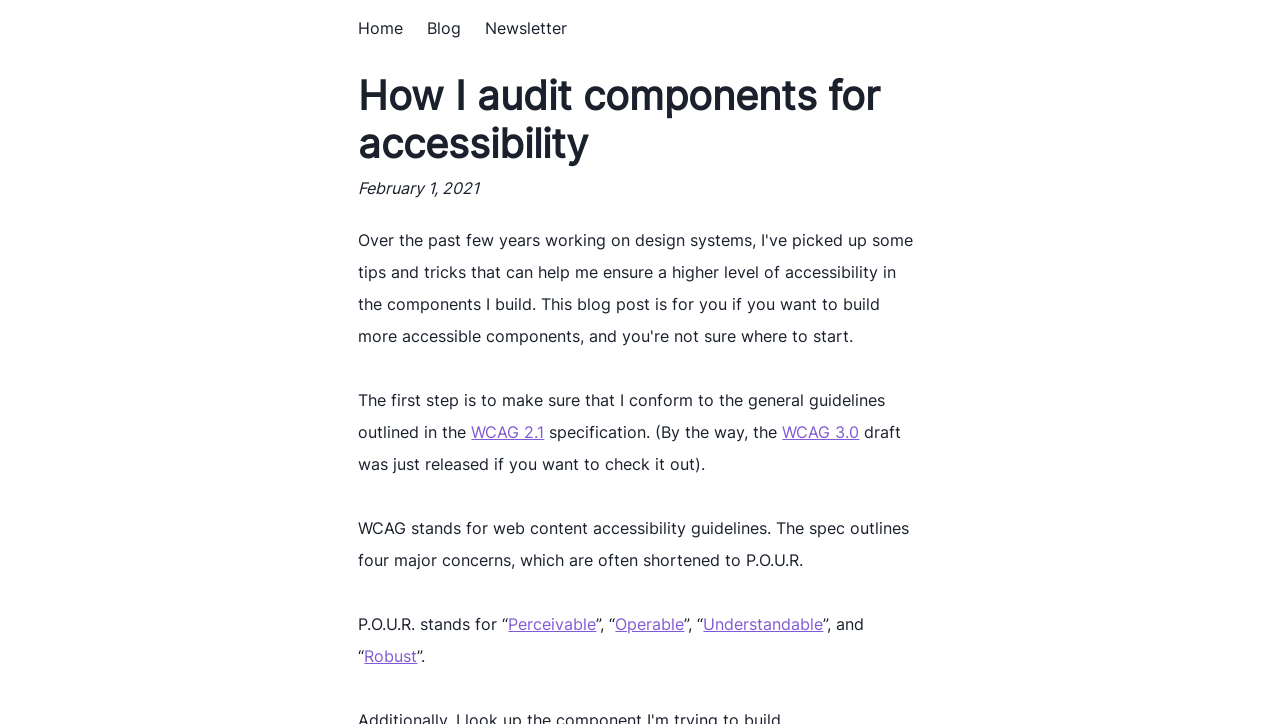What is the title of the blog post?
Kindly give a detailed and elaborate answer to the question.

I determined the title of the blog post by looking at the heading element with the text 'How I audit components for accessibility' which is located at the top of the webpage, indicating it is the title of the blog post.